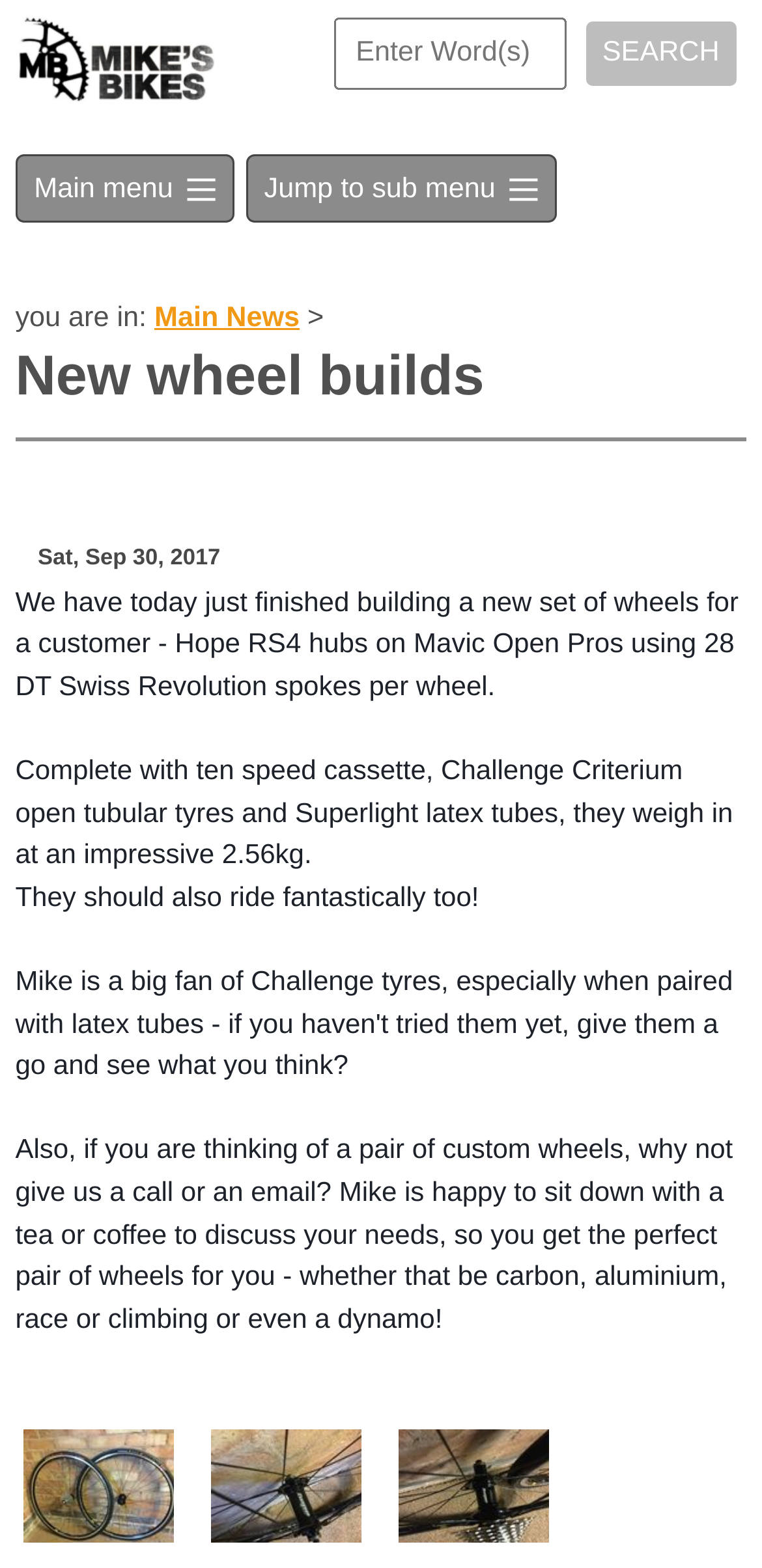What is the weight of the wheels built for the customer?
Based on the visual, give a brief answer using one word or a short phrase.

2.56kg